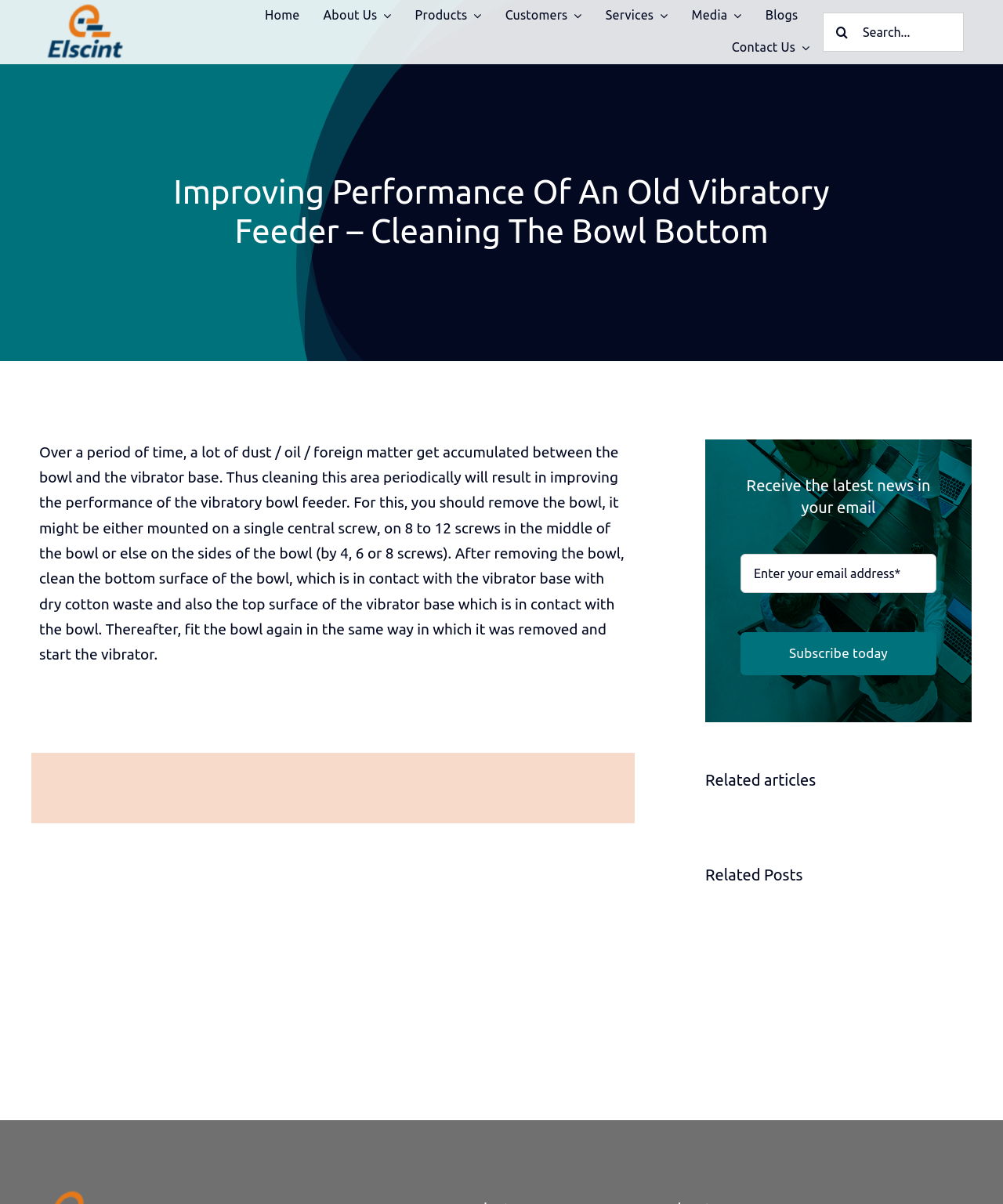Please identify the bounding box coordinates of the area that needs to be clicked to fulfill the following instruction: "Click the 'Home' link."

[0.264, 0.0, 0.299, 0.027]